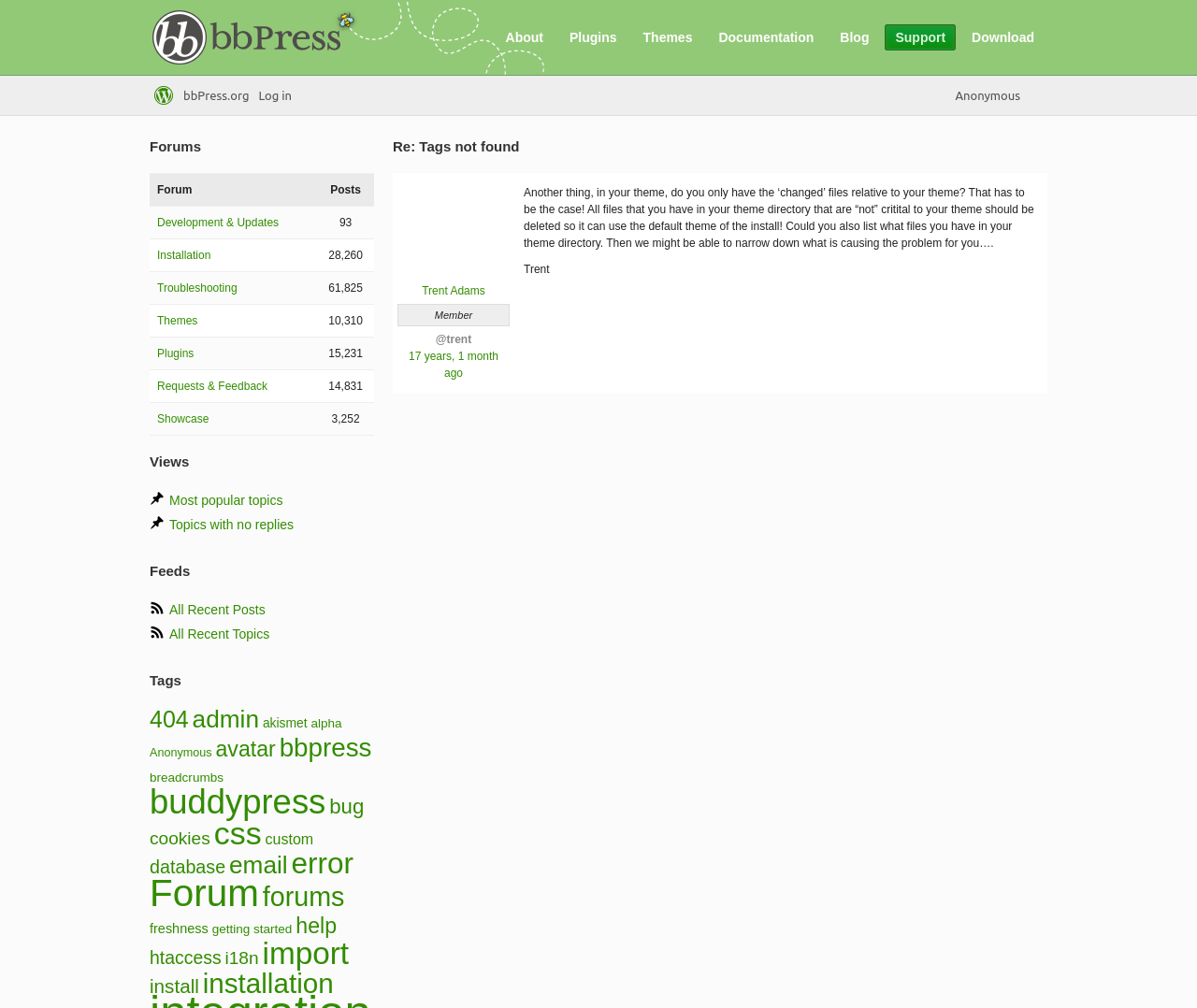Identify the bounding box coordinates of the area you need to click to perform the following instruction: "Read the post from 'Trent Adams'".

[0.328, 0.265, 0.43, 0.297]